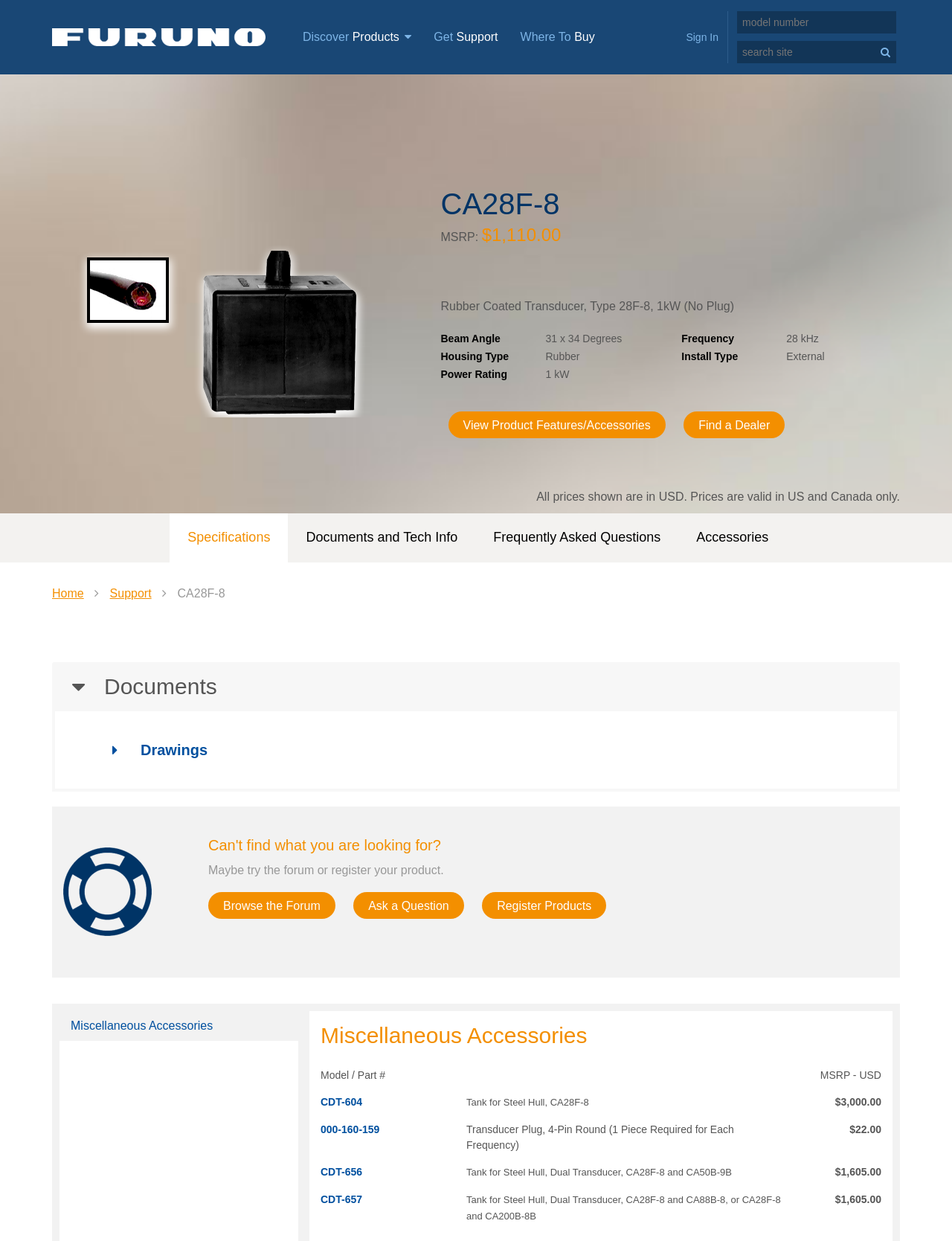Can you find the bounding box coordinates for the element to click on to achieve the instruction: "Sign in"?

[0.721, 0.025, 0.755, 0.035]